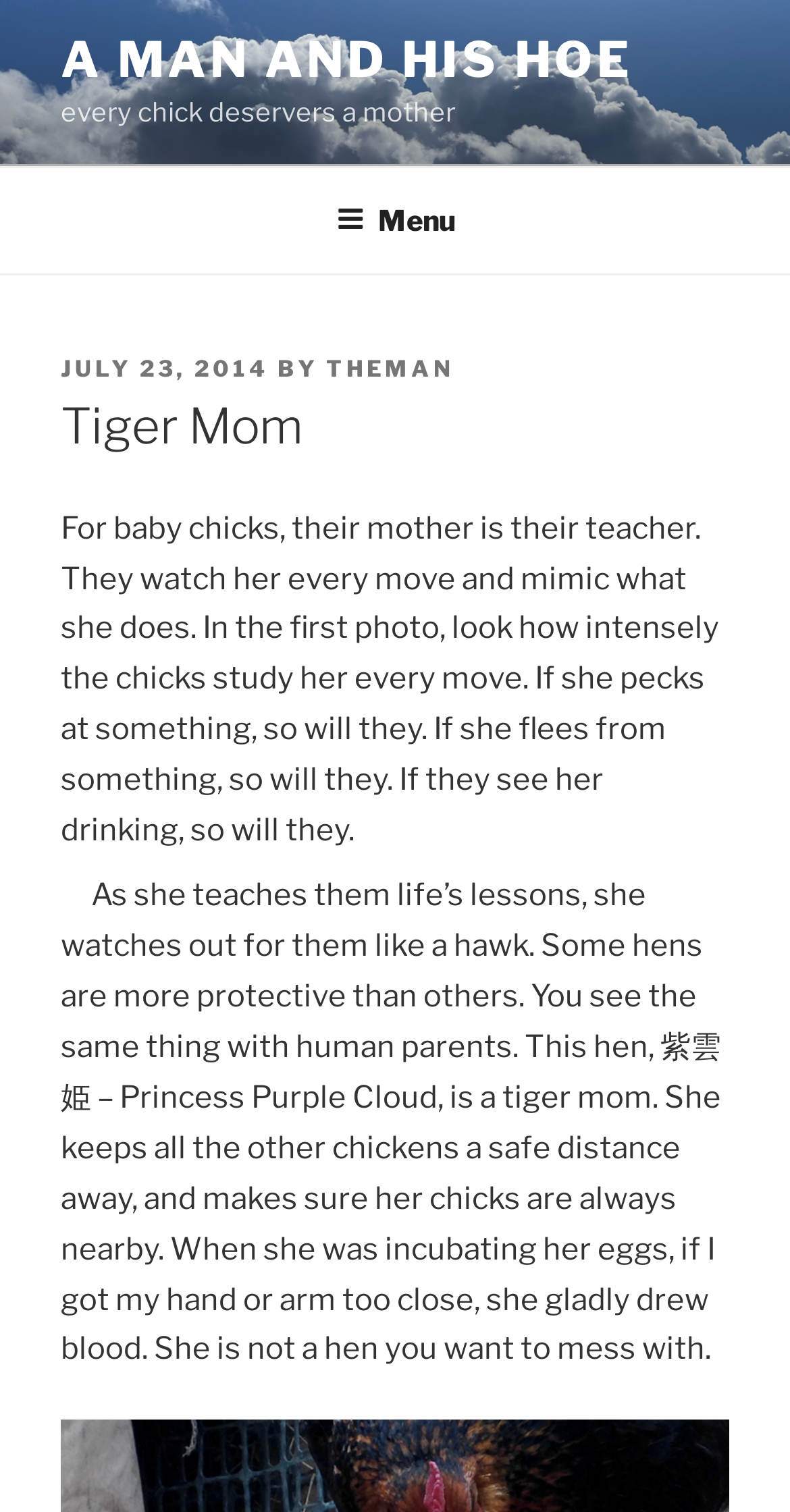Use a single word or phrase to answer the question: 
What is the date of the posted article?

July 23, 2014